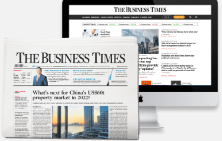Explain the image thoroughly, mentioning every notable detail.

The image features an illustrative representation of "The Business Times," showcasing both its print edition and digital format. On the left, the print newspaper is displayed prominently, highlighting its traditional and authoritative appearance, complete with a featured article titled "What's next for China’s US$800 billion property market in 2023?" Below this, an urban skyline with modern skyscrapers can be seen, evoking themes of economic growth and development. To the right, a digital screen showcases the online version of "The Business Times," suggesting the publication's adaptability and commitment to providing up-to-date business news across platforms. This dual representation emphasizes the blend of classic journalism with modern technology, serving as a key resource for financial insights and news in Southeast Asia.